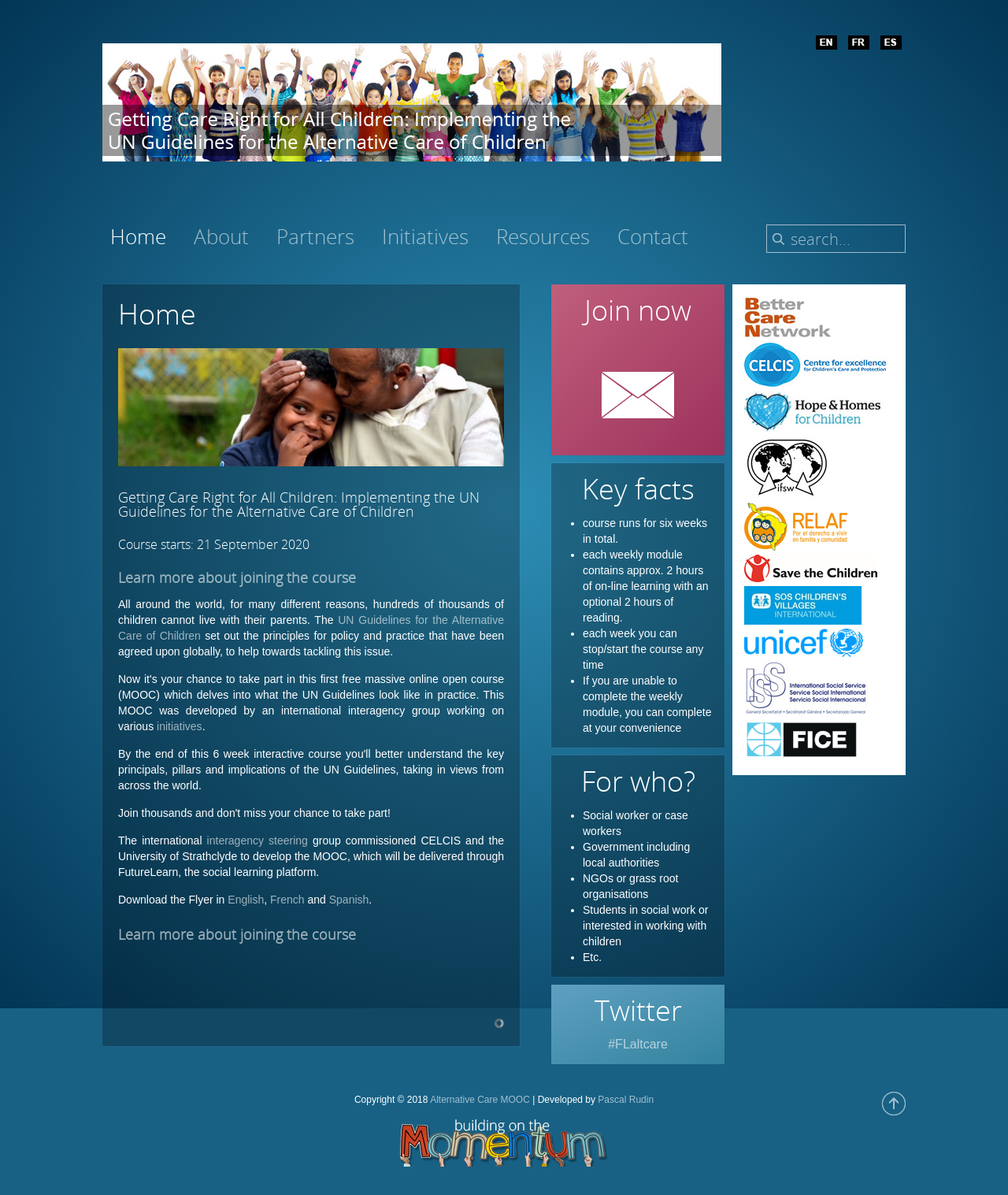What is the language of the link at the top right corner?
Analyze the screenshot and provide a detailed answer to the question.

The link at the top right corner is 'English (UK)' which indicates that the language of the link is English.